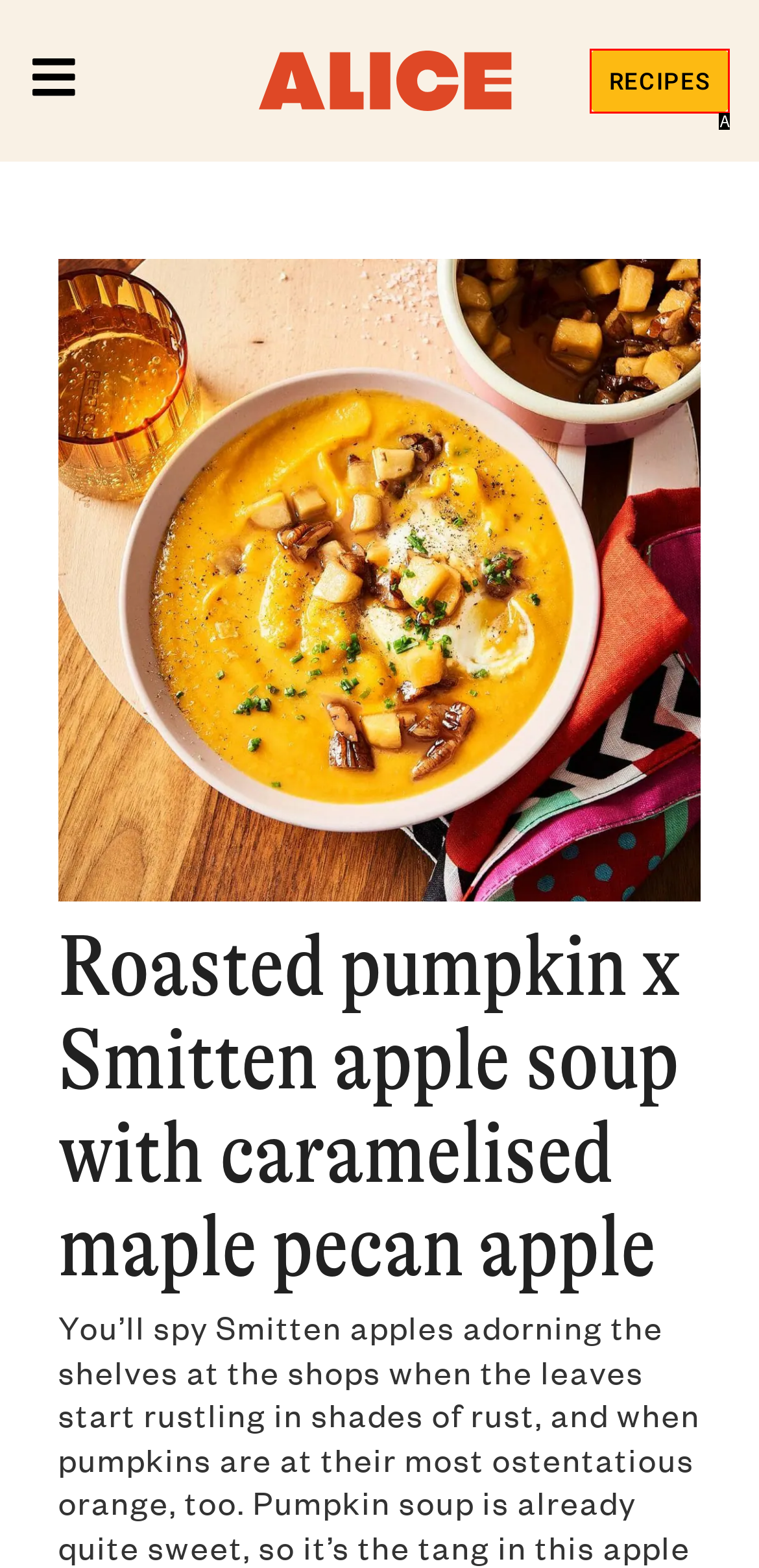From the given choices, determine which HTML element aligns with the description: RECIPES Respond with the letter of the appropriate option.

A